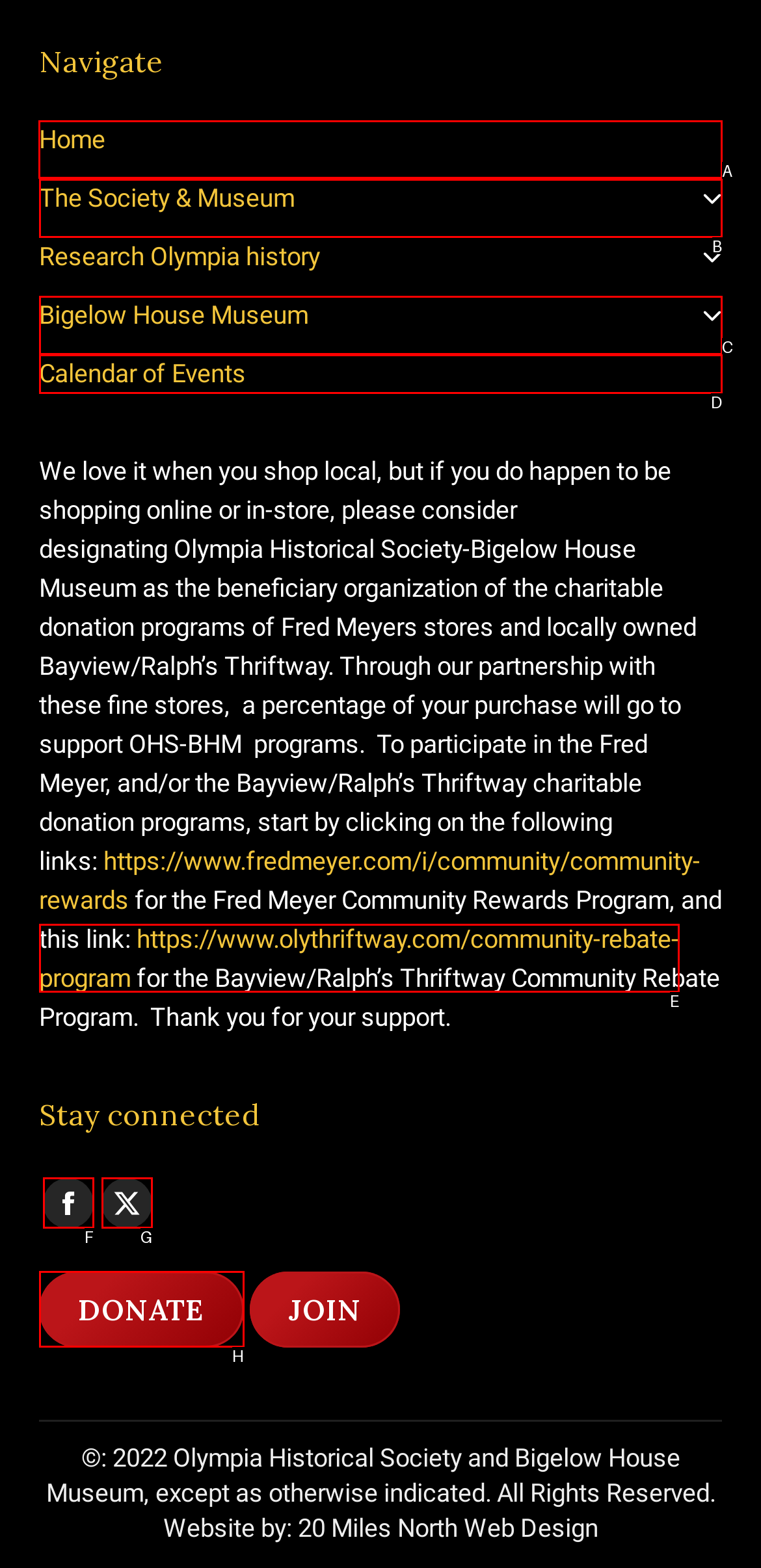For the task "Click on Home", which option's letter should you click? Answer with the letter only.

A